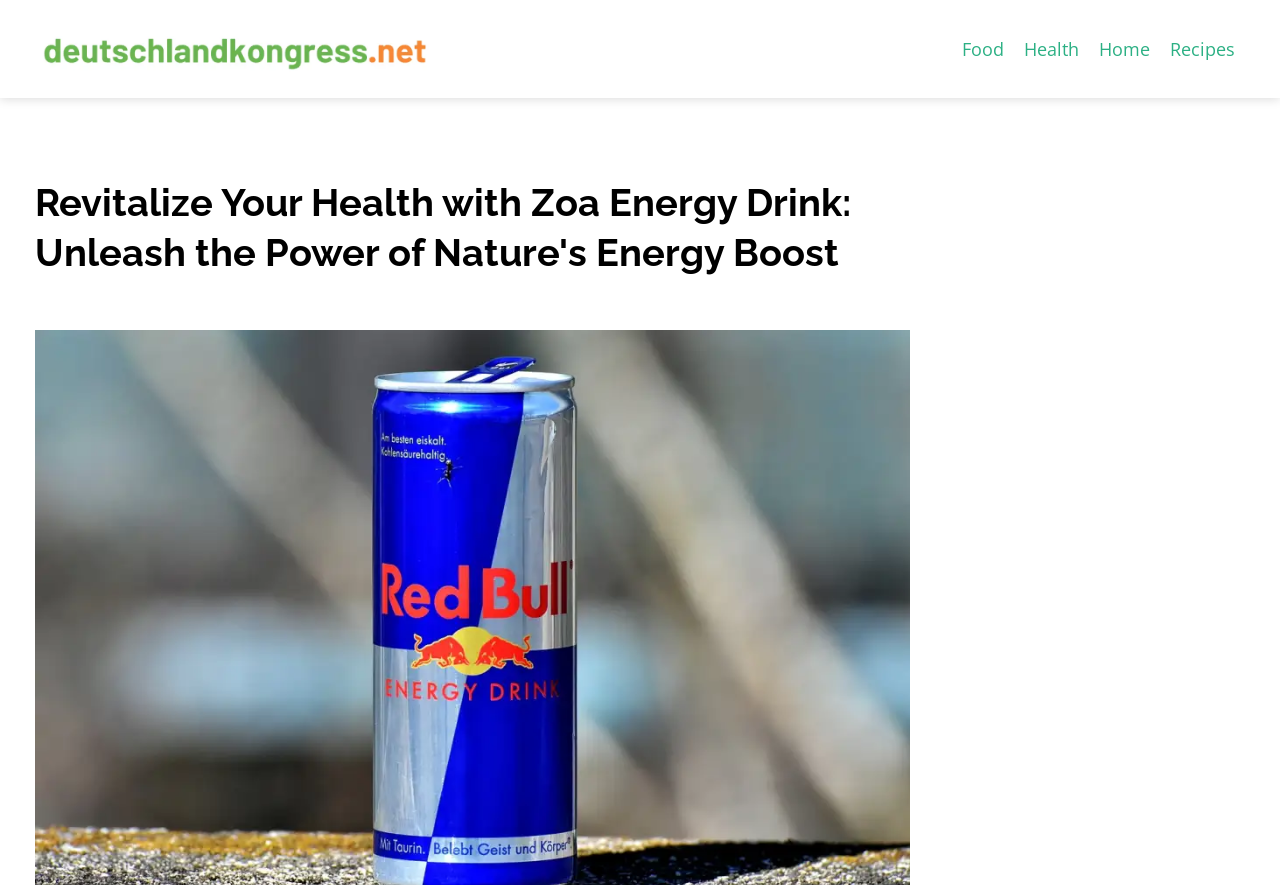Elaborate on the information and visuals displayed on the webpage.

The webpage is focused on promoting Zoa Energy Drink, highlighting its health benefits and natural ingredients. At the top left corner, there is a link to "deutschlandkongress.net" accompanied by a small image. 

Below this, there is a main heading that reads "Revitalize Your Health with Zoa Energy Drink: Unleash the Power of Nature's Energy Boost". This heading is positioned near the top of the page, spanning almost the entire width.

At the top right corner, there are four links in a row, labeled "Food", "Health", "Home", and "Recipes", respectively. These links are closely spaced and aligned horizontally.

The webpage appears to be a health and wellness-focused website, with Zoa Energy Drink being the main product promoted. The presence of links to "Food" and "Recipes" suggests that the website may also offer content related to cooking and nutrition.